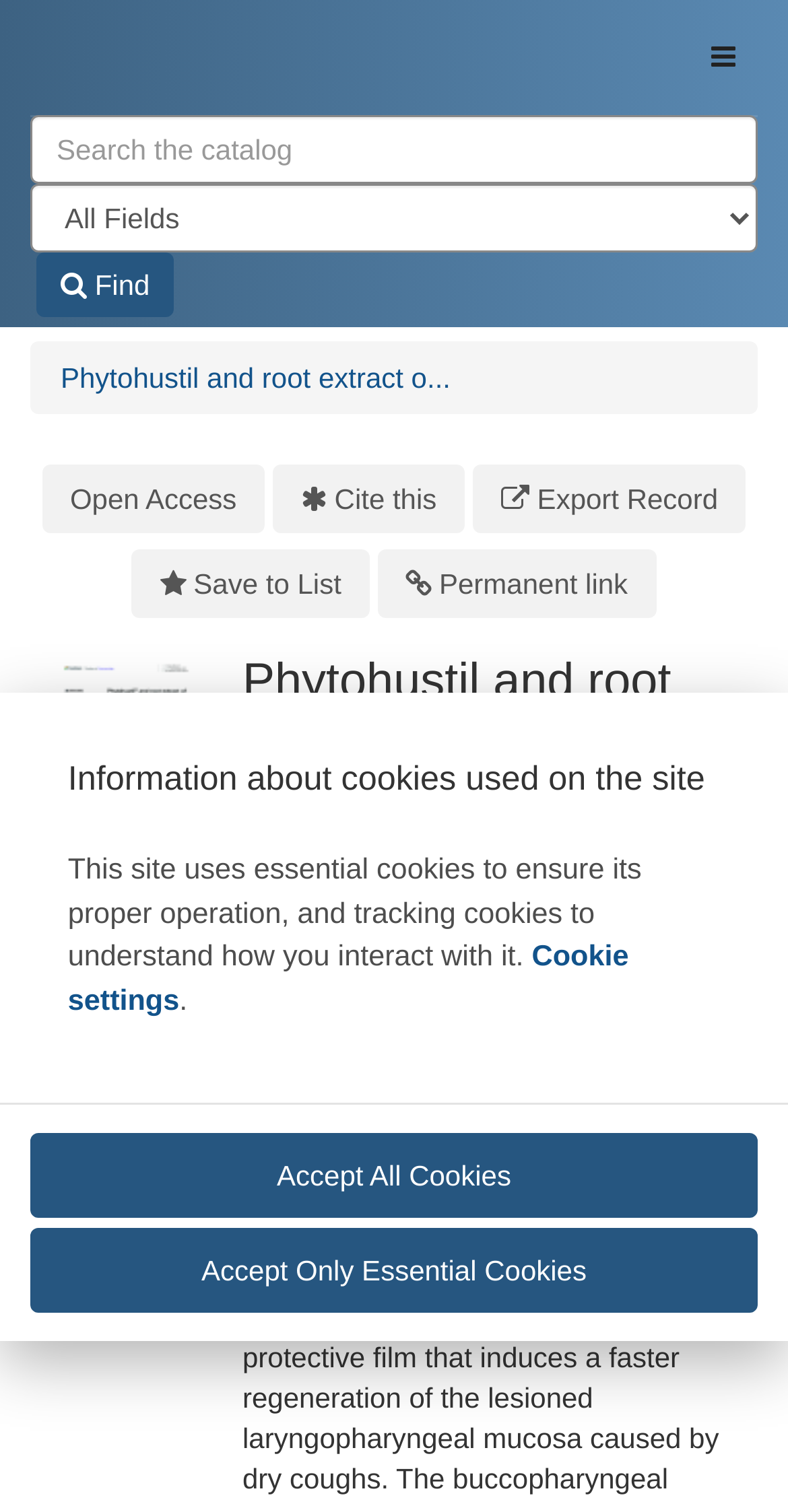What is the text of the link below the breadcrumbs navigation?
Look at the screenshot and give a one-word or phrase answer.

Phytohustil and root extract of Althaea officinalis L.